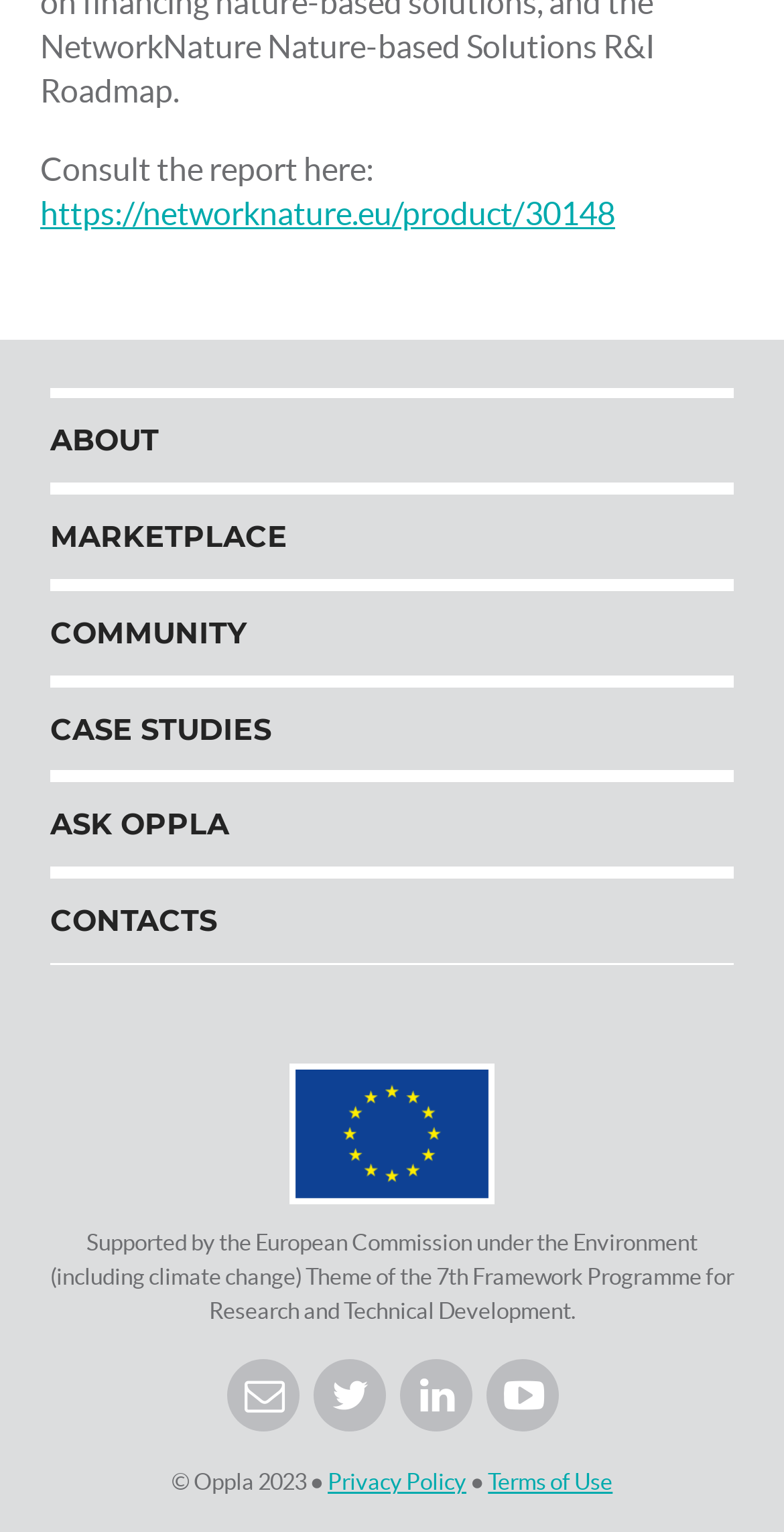What is the name of the European Union's program mentioned?
Look at the image and answer the question using a single word or phrase.

7th Framework Programme